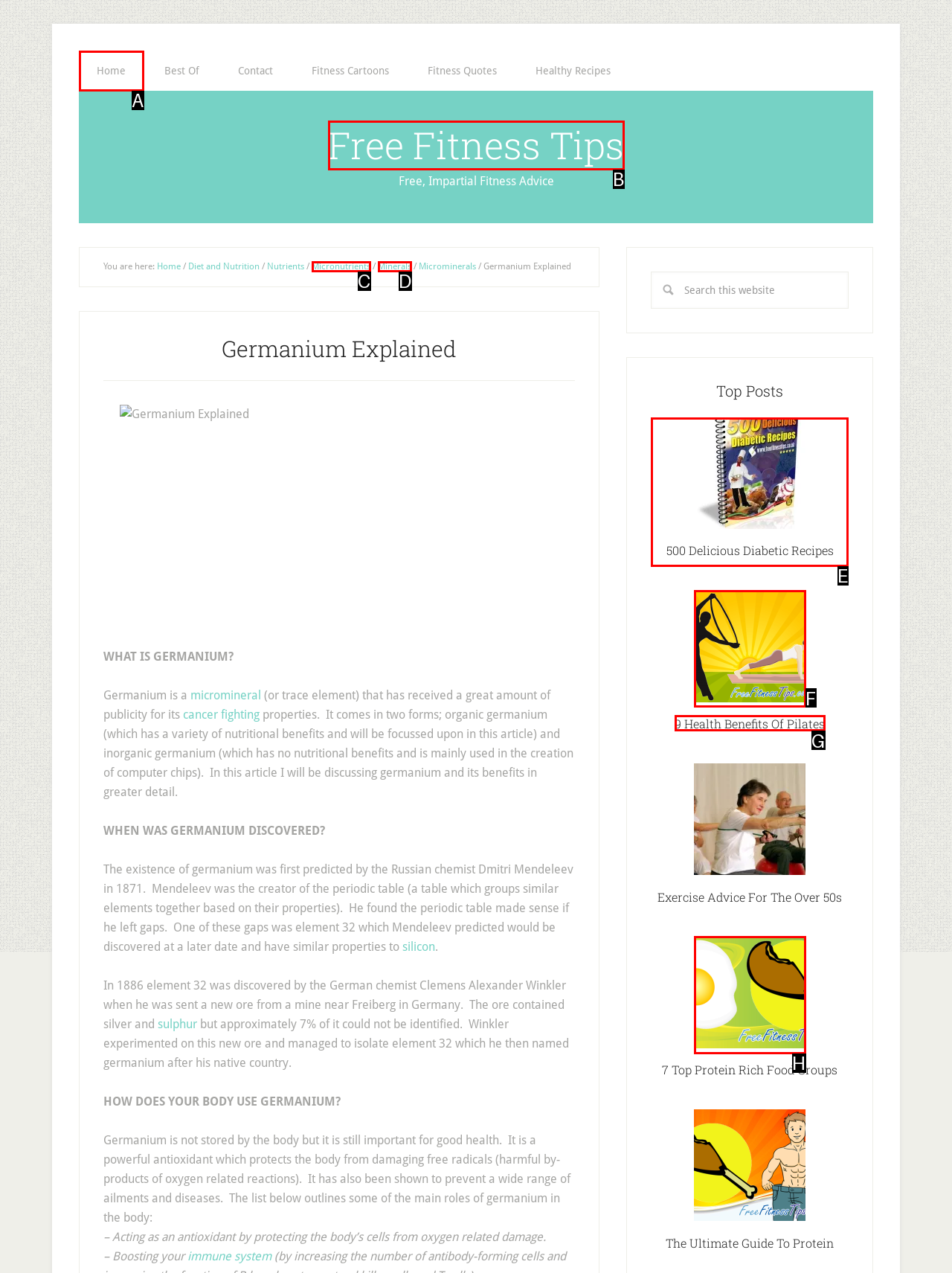Which UI element should be clicked to perform the following task: Click on the 'Weightloss' tag? Answer with the corresponding letter from the choices.

None